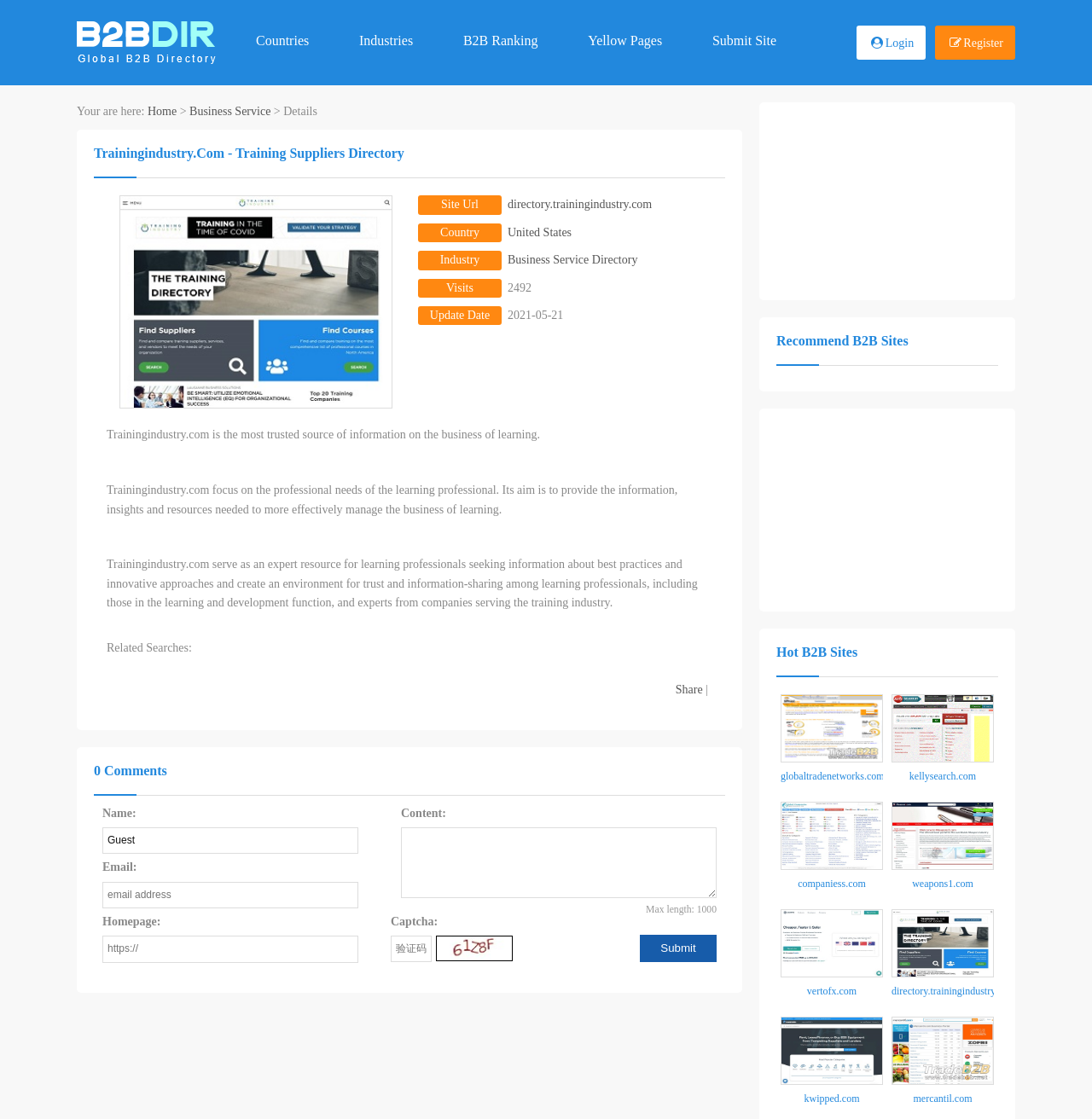Locate the bounding box coordinates of the area you need to click to fulfill this instruction: 'Visit the Business Service Directory'. The coordinates must be in the form of four float numbers ranging from 0 to 1: [left, top, right, bottom].

[0.173, 0.094, 0.248, 0.105]